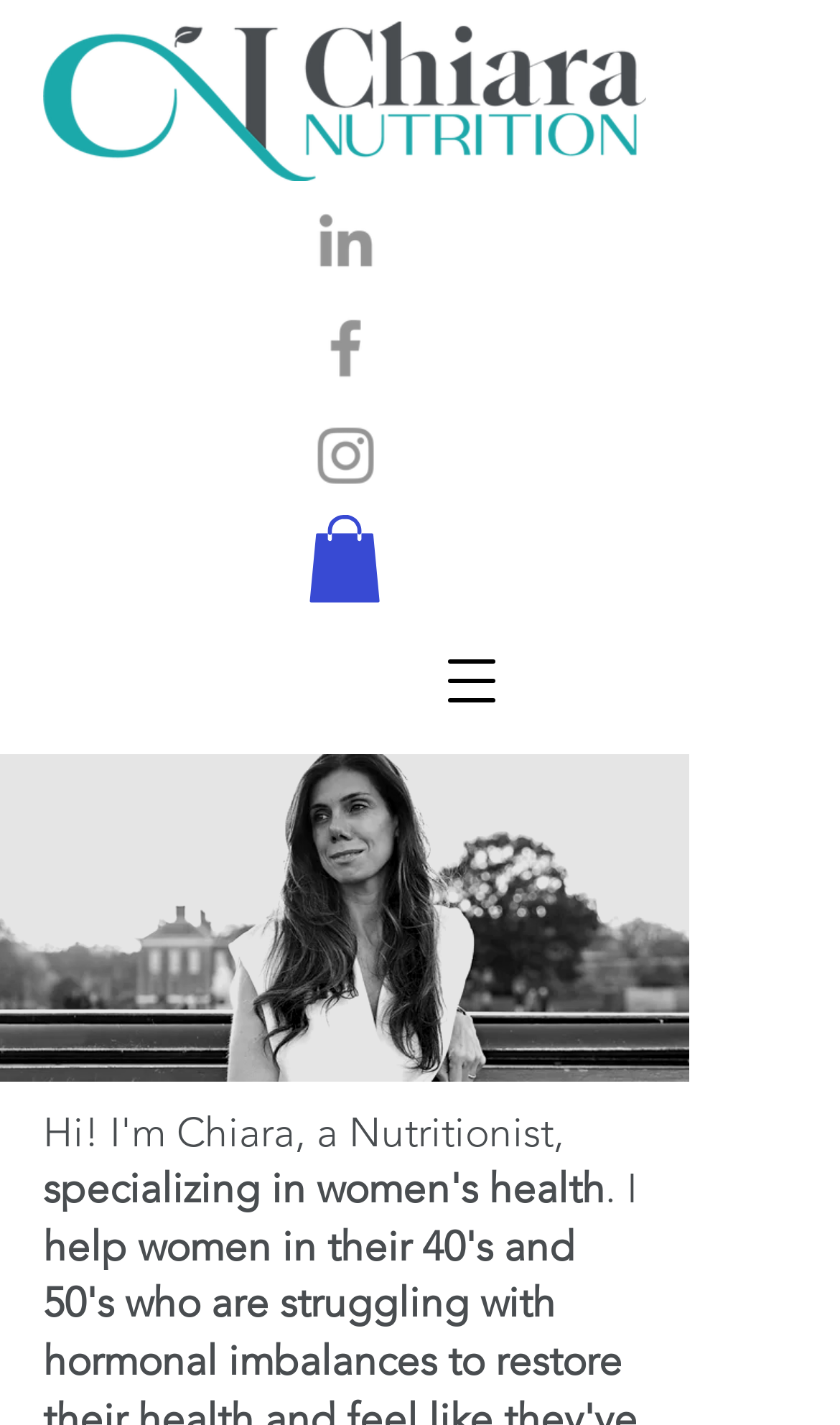What is the text of the navigation menu button?
Please use the image to provide a one-word or short phrase answer.

Open navigation menu